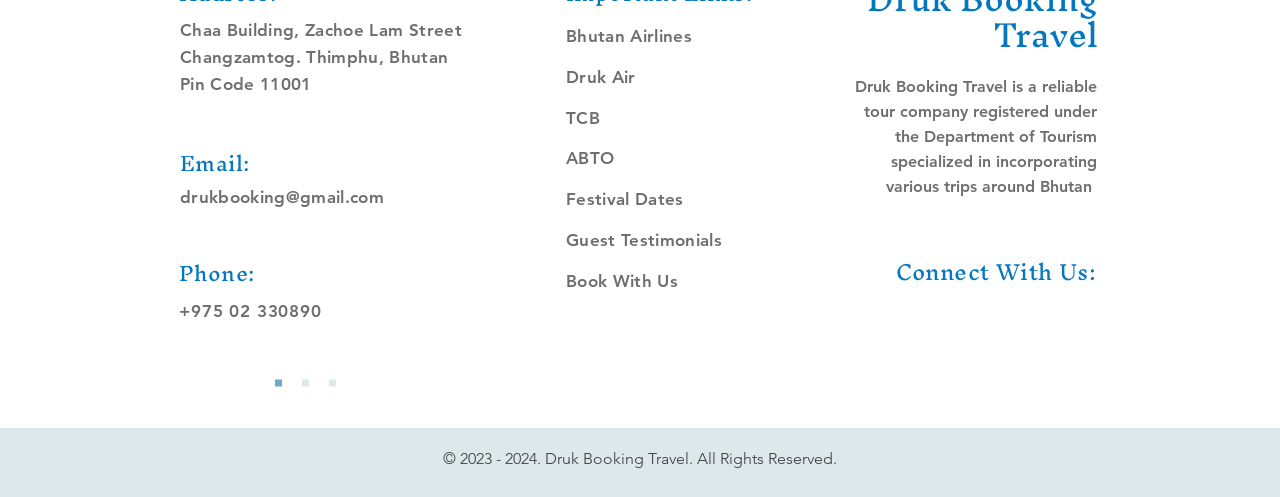Could you find the bounding box coordinates of the clickable area to complete this instruction: "Visit the 'Pickleball' page"?

None